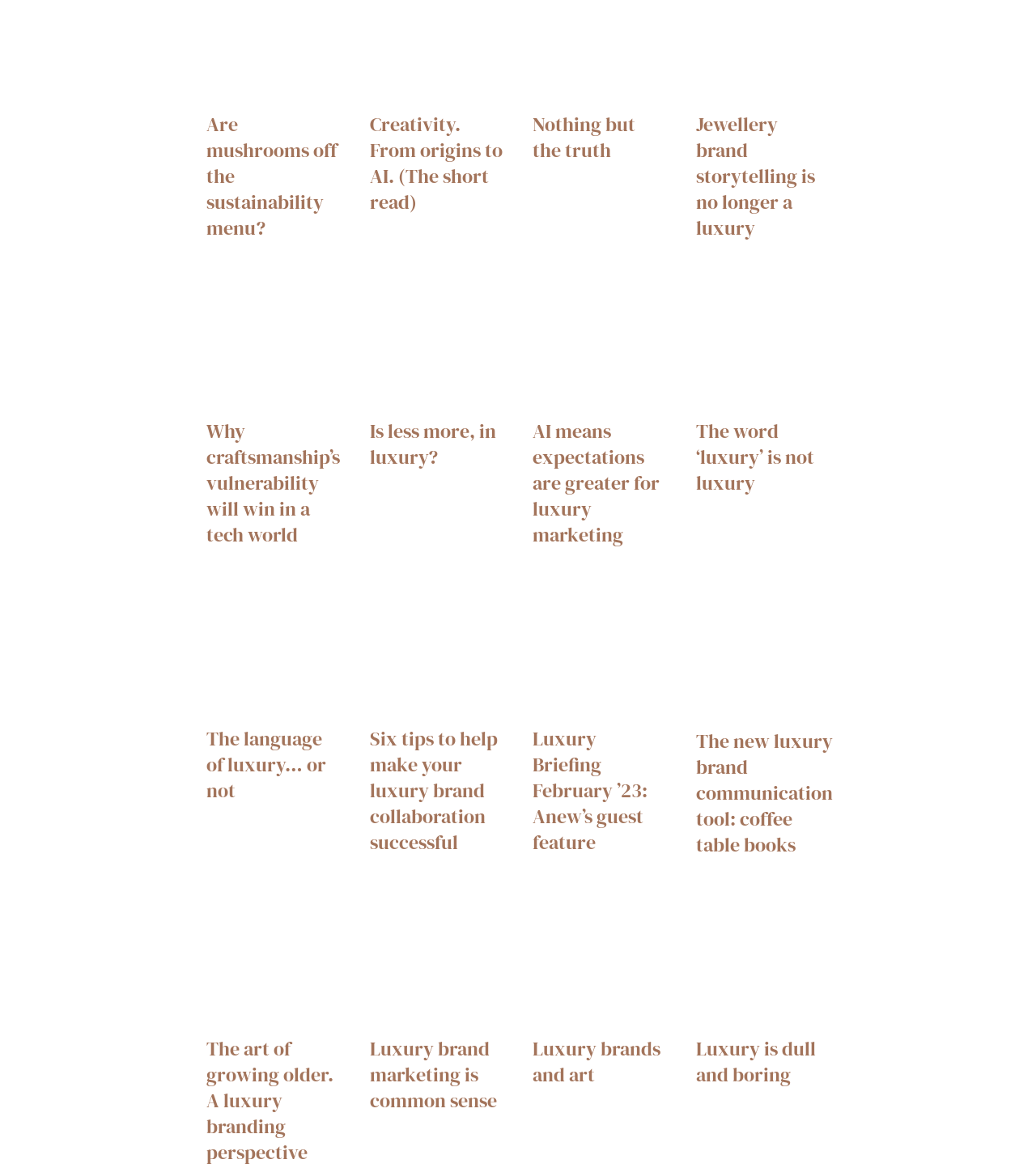Locate the bounding box coordinates of the area you need to click to fulfill this instruction: 'Read about mushrooms and sustainability'. The coordinates must be in the form of four float numbers ranging from 0 to 1: [left, top, right, bottom].

[0.199, 0.066, 0.329, 0.08]